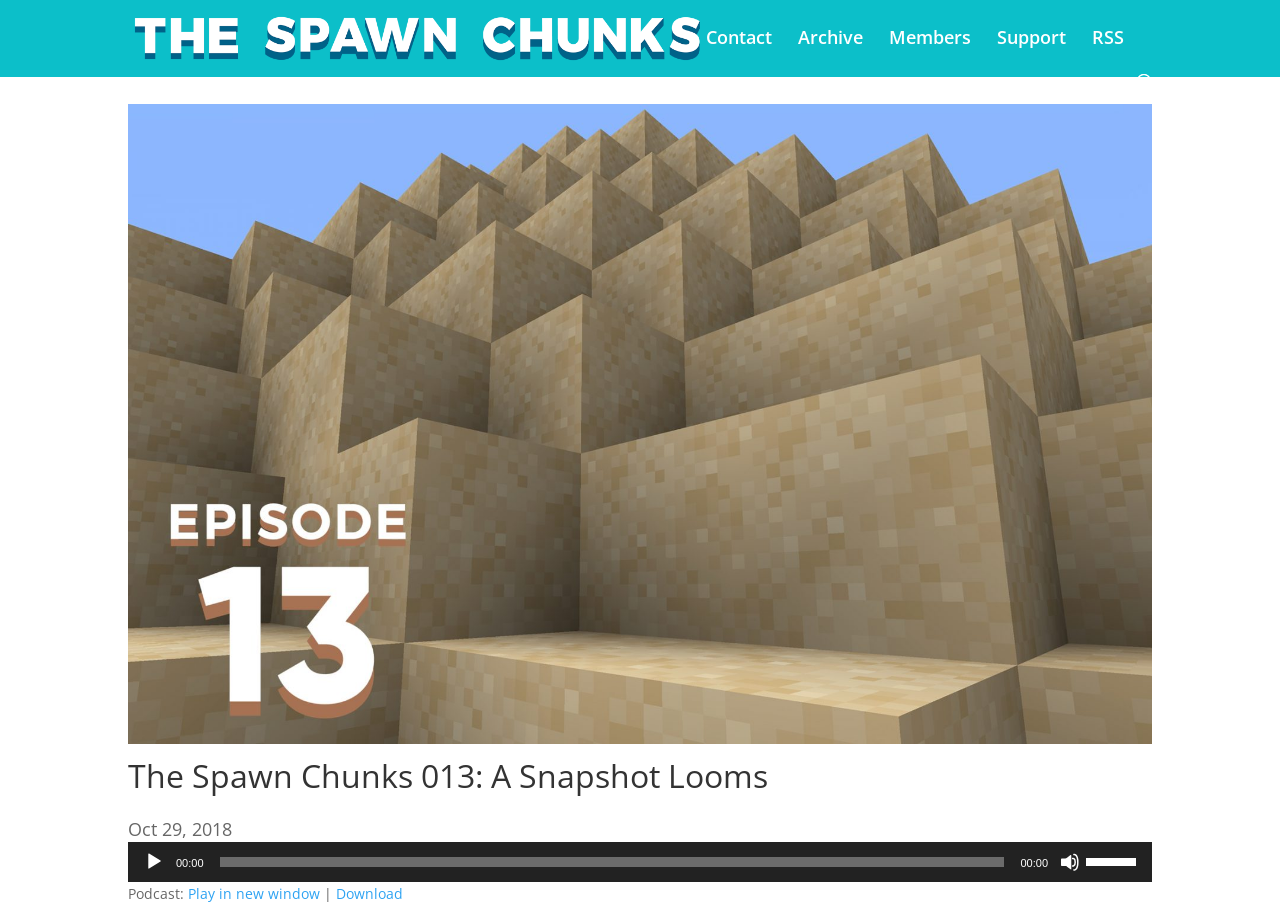Locate the bounding box coordinates of the clickable area needed to fulfill the instruction: "Click the 'Contact' link".

[0.552, 0.033, 0.603, 0.081]